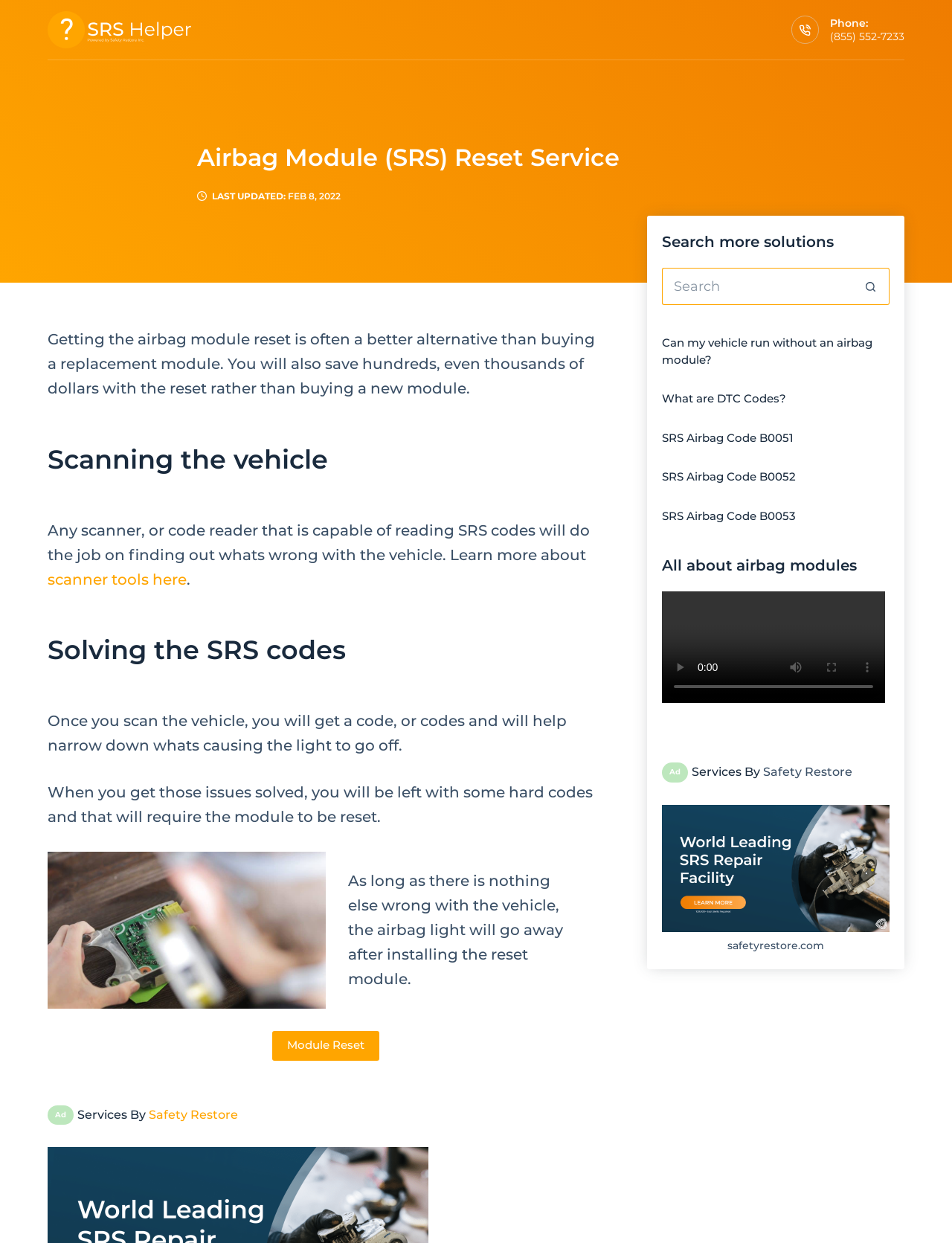Please find the bounding box for the UI component described as follows: "Book on Nannybag".

None